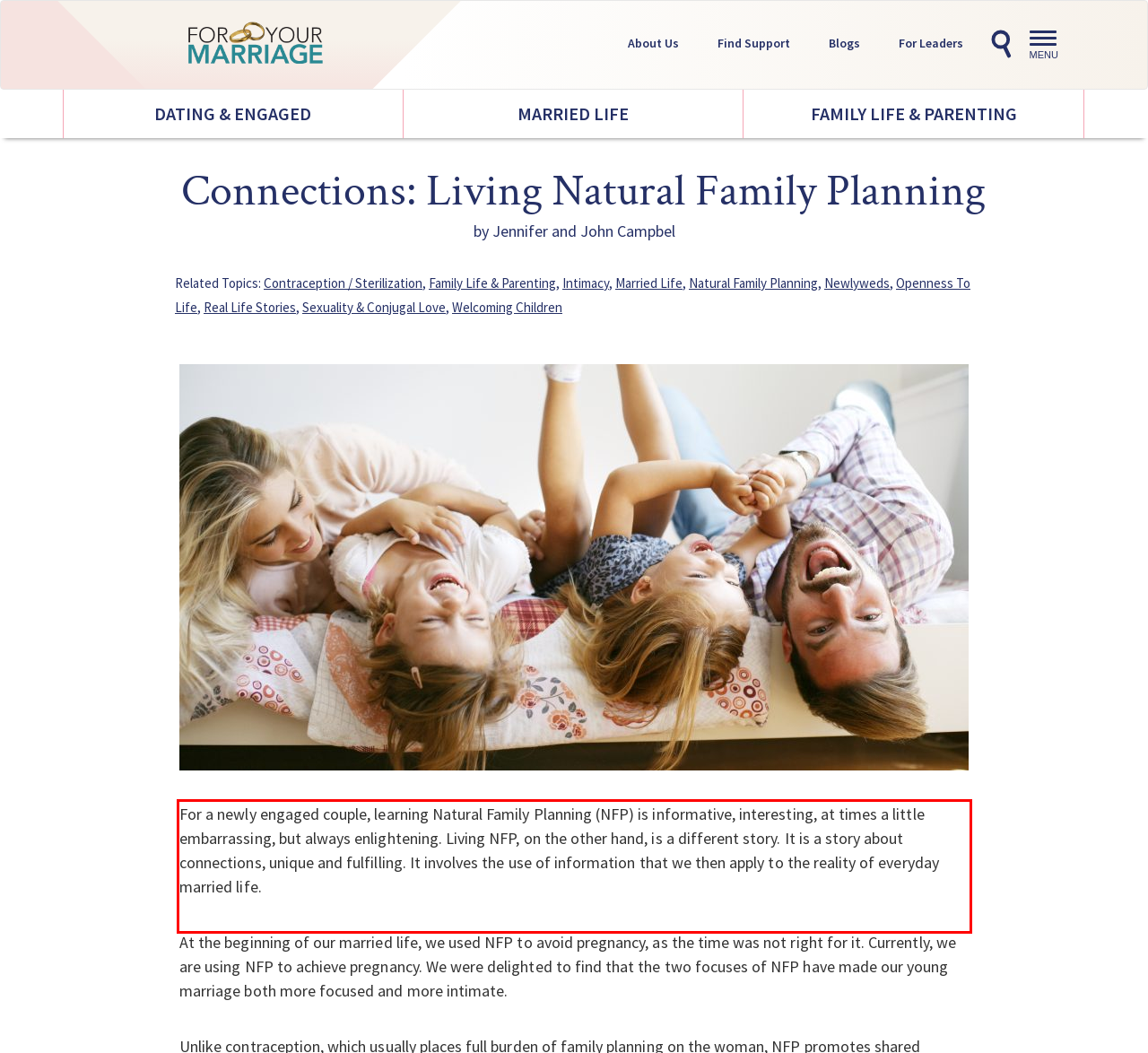By examining the provided screenshot of a webpage, recognize the text within the red bounding box and generate its text content.

For a newly engaged couple, learning Natural Family Planning (NFP) is informative, interesting, at times a little embarrassing, but always enlightening. Living NFP, on the other hand, is a different story. It is a story about connections, unique and fulfilling. It involves the use of information that we then apply to the reality of everyday married life.